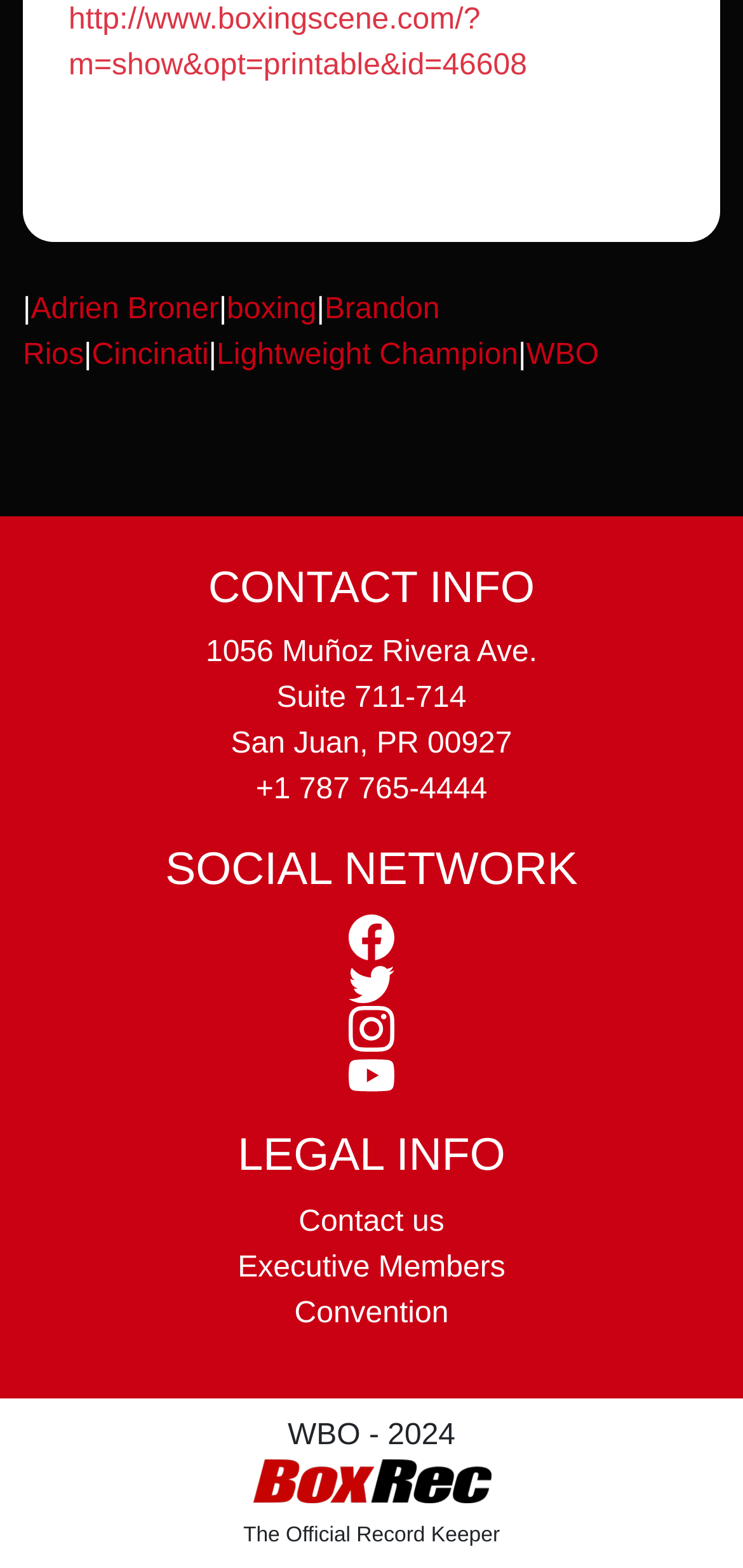What is the address of the WBO? Analyze the screenshot and reply with just one word or a short phrase.

1056 Muñoz Rivera Ave.